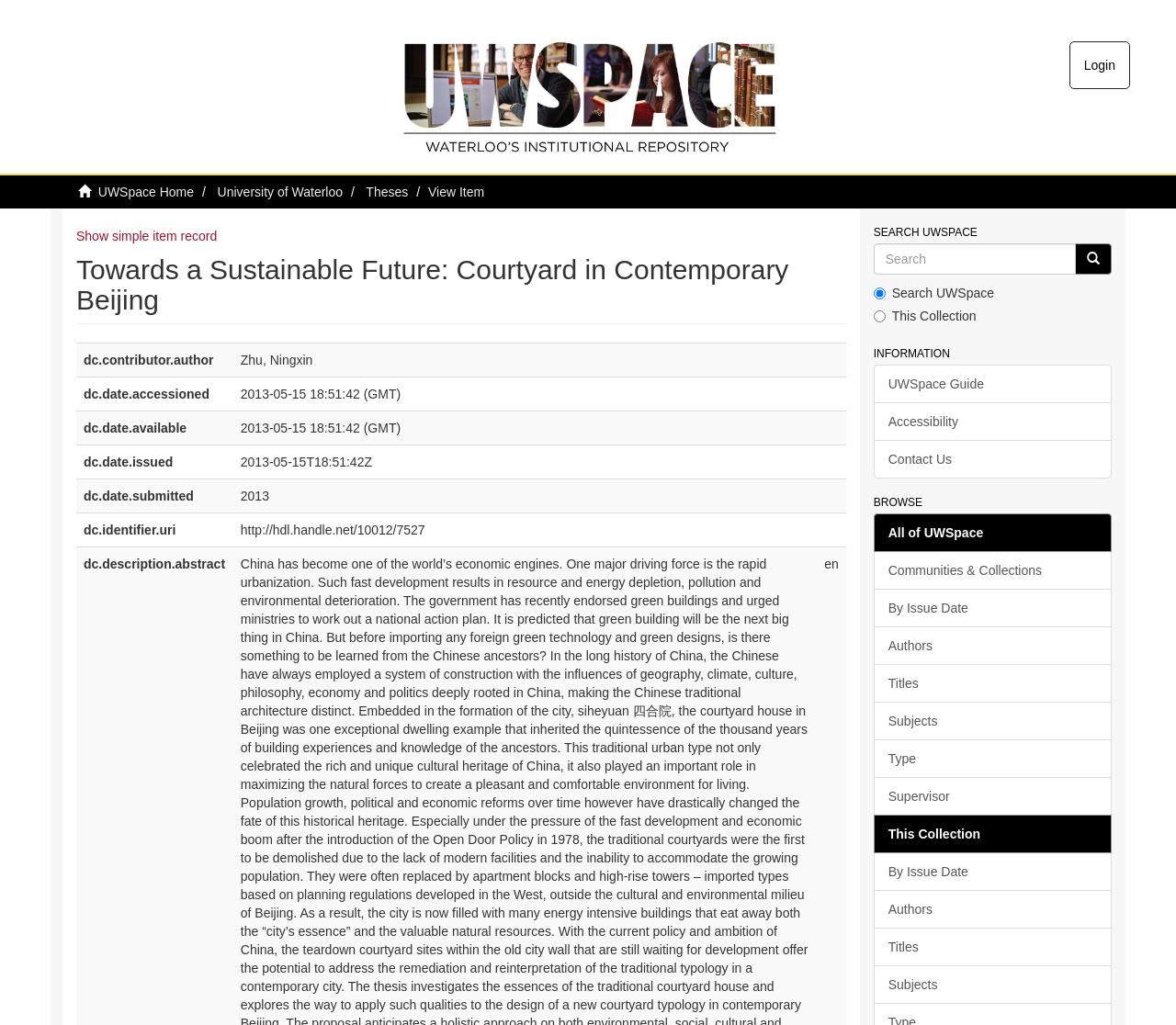For the element described, predict the bounding box coordinates as (top-left x, top-left y, bottom-right x, bottom-right y). All values should be between 0 and 1. Element description: title="untranslated"

[0.914, 0.237, 0.945, 0.268]